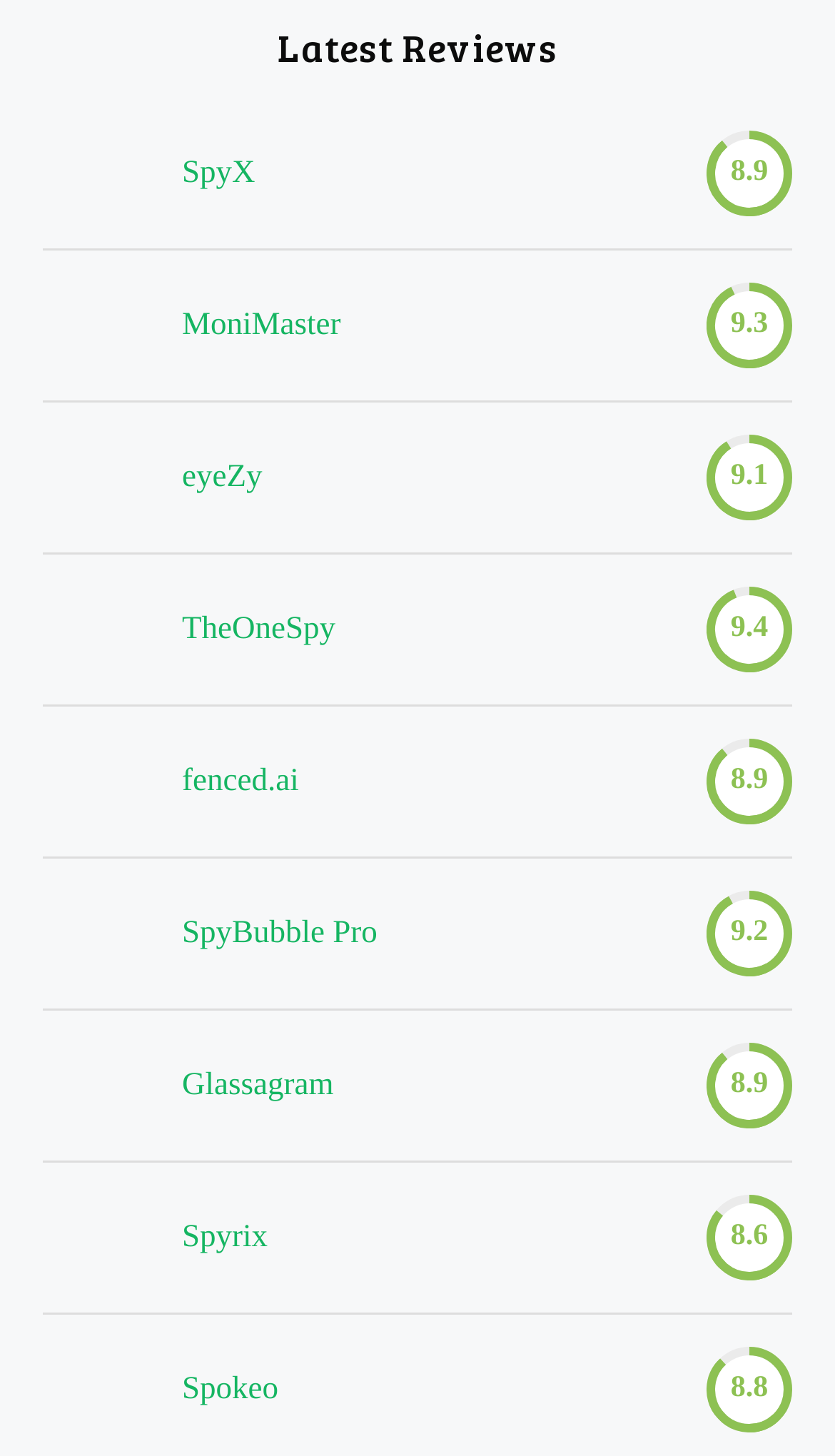Are all products listed with their logos?
Answer the question with a detailed and thorough explanation.

I checked each product's link element and found that every product has an associated image element, which suggests that all products are listed with their logos.